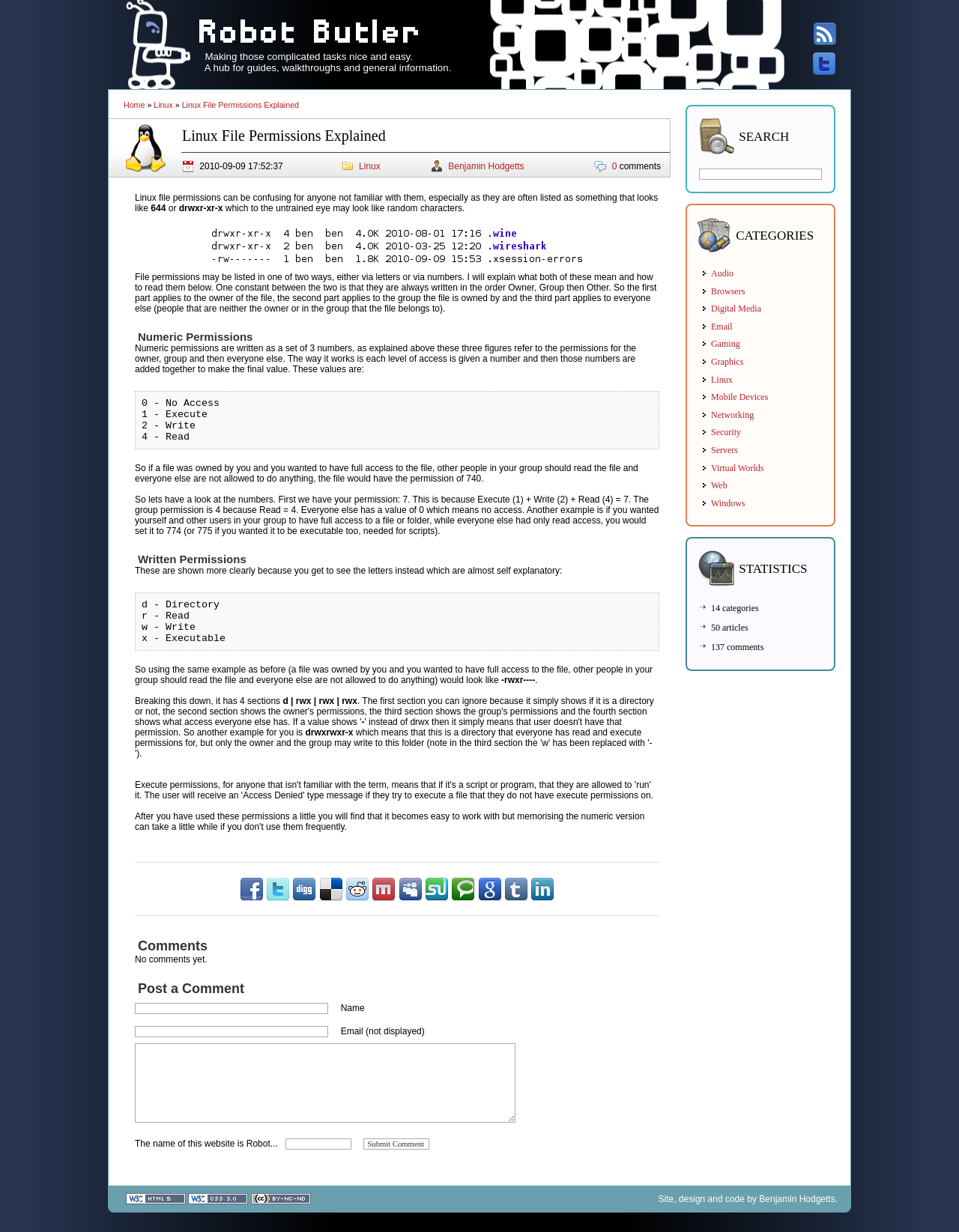Pinpoint the bounding box coordinates of the clickable area needed to execute the instruction: "View the 'Linux File Permissions Explained' article". The coordinates should be specified as four float numbers between 0 and 1, i.e., [left, top, right, bottom].

[0.19, 0.107, 0.402, 0.116]